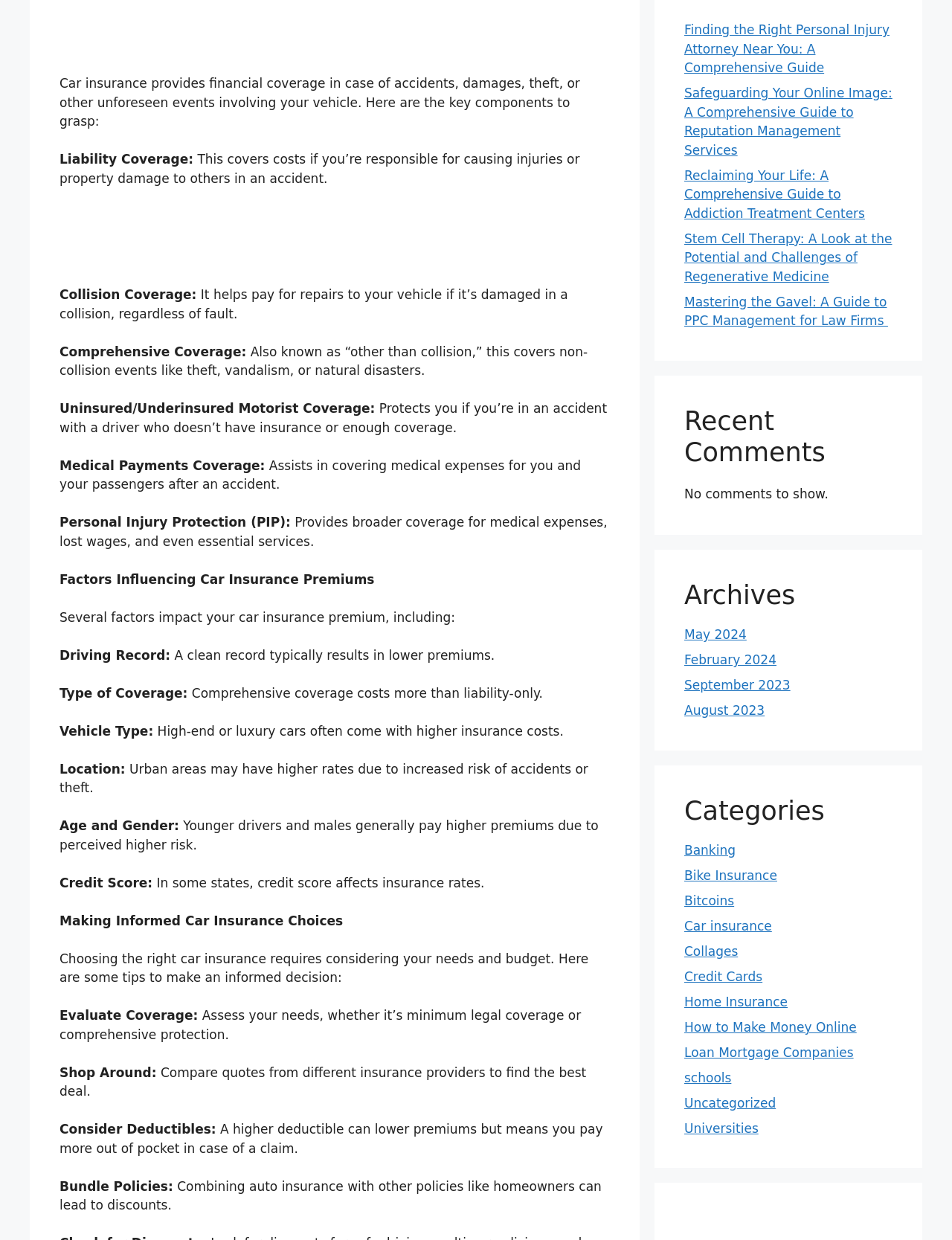Please specify the bounding box coordinates in the format (top-left x, top-left y, bottom-right x, bottom-right y), with values ranging from 0 to 1. Identify the bounding box for the UI component described as follows: How to Make Money Online

[0.719, 0.822, 0.9, 0.834]